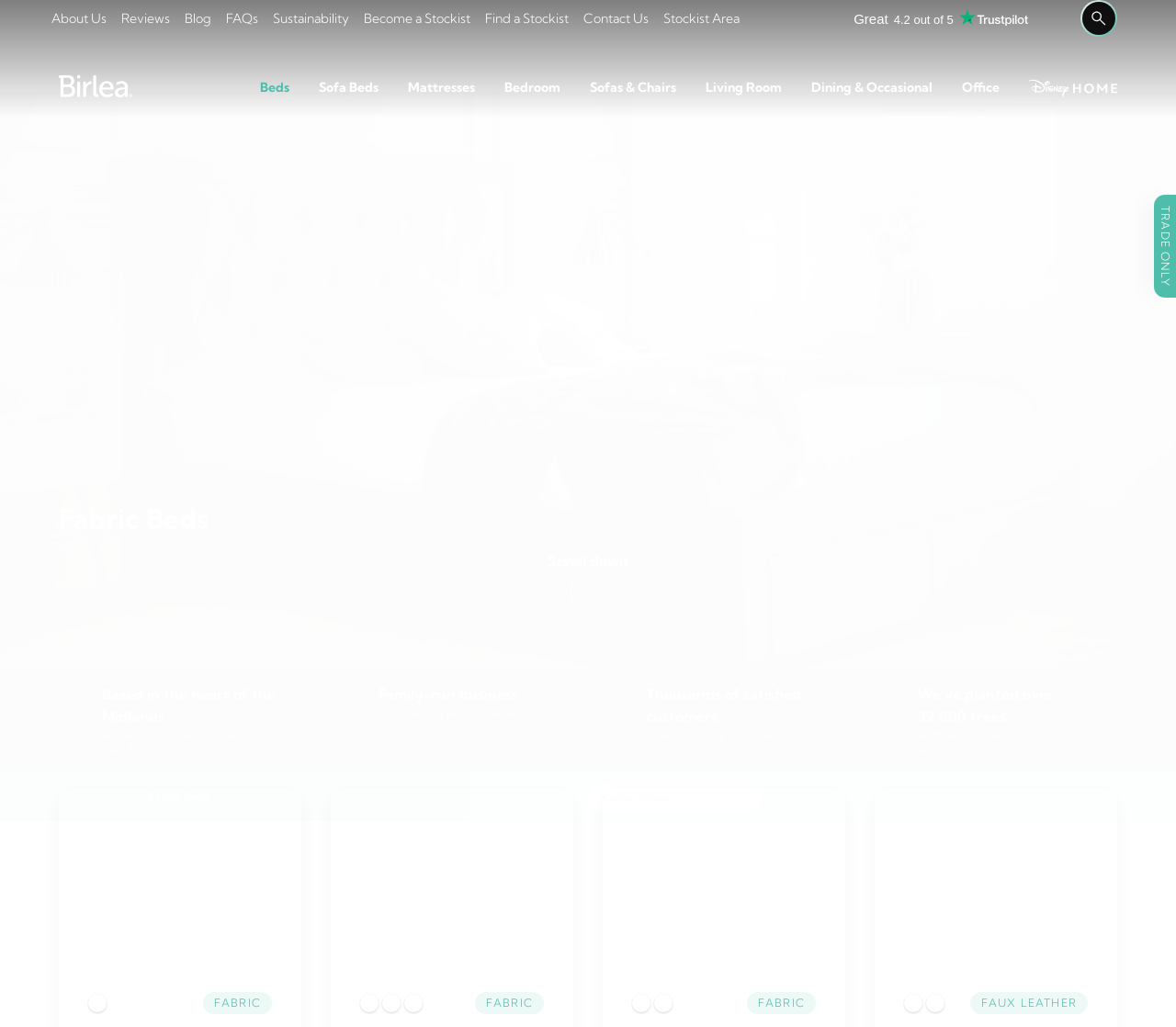Please identify the bounding box coordinates of the clickable area that will fulfill the following instruction: "Click on 'Home'". The coordinates should be in the format of four float numbers between 0 and 1, i.e., [left, top, right, bottom].

[0.05, 0.734, 0.08, 0.75]